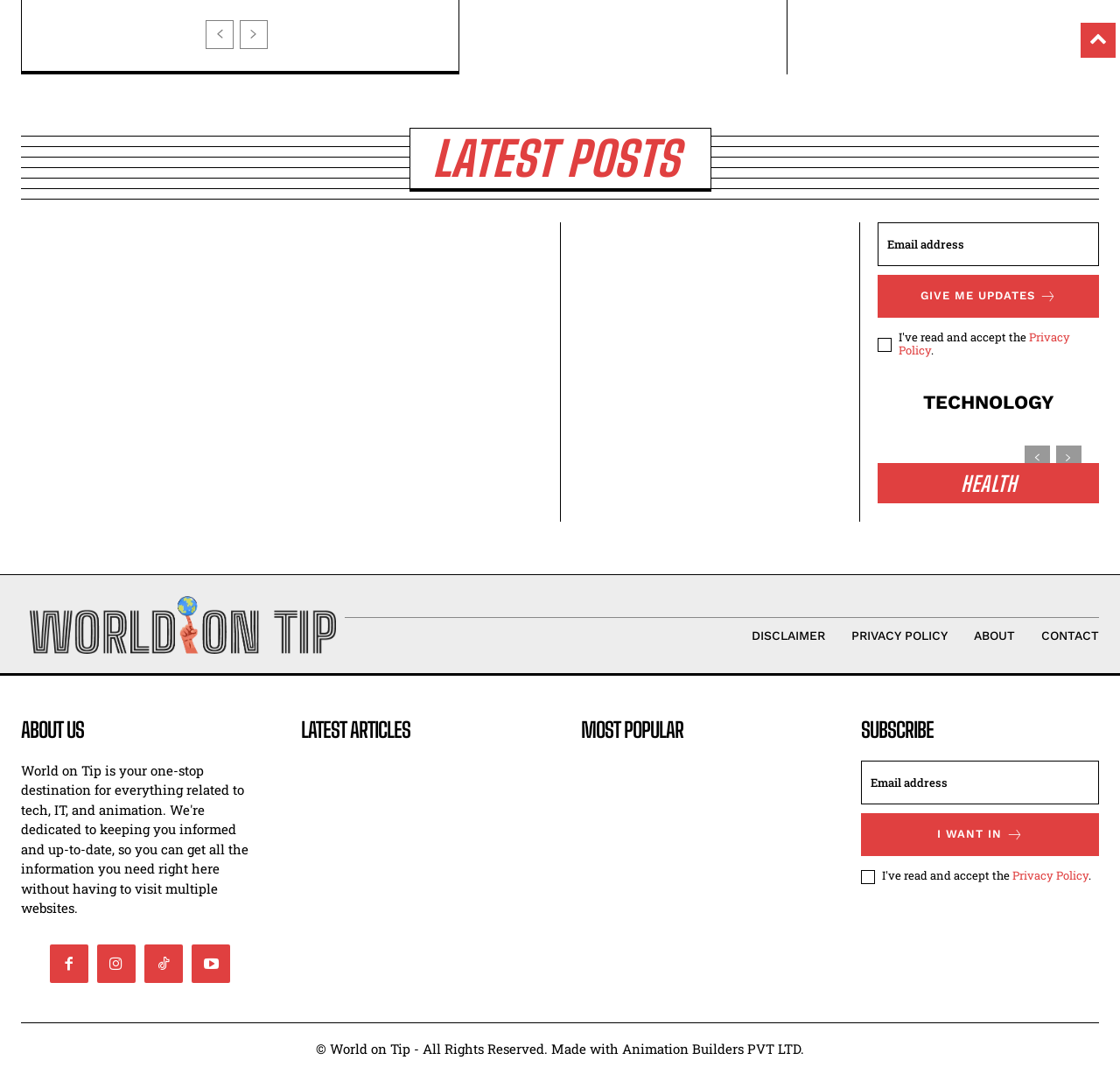How many links are there in the footer section?
Provide a fully detailed and comprehensive answer to the question.

The footer section is located at the bottom of the webpage. There are five links in the footer section: 'DISCLAIMER', 'PRIVACY POLICY', 'ABOUT', 'CONTACT', and 'World on tip official logo'.